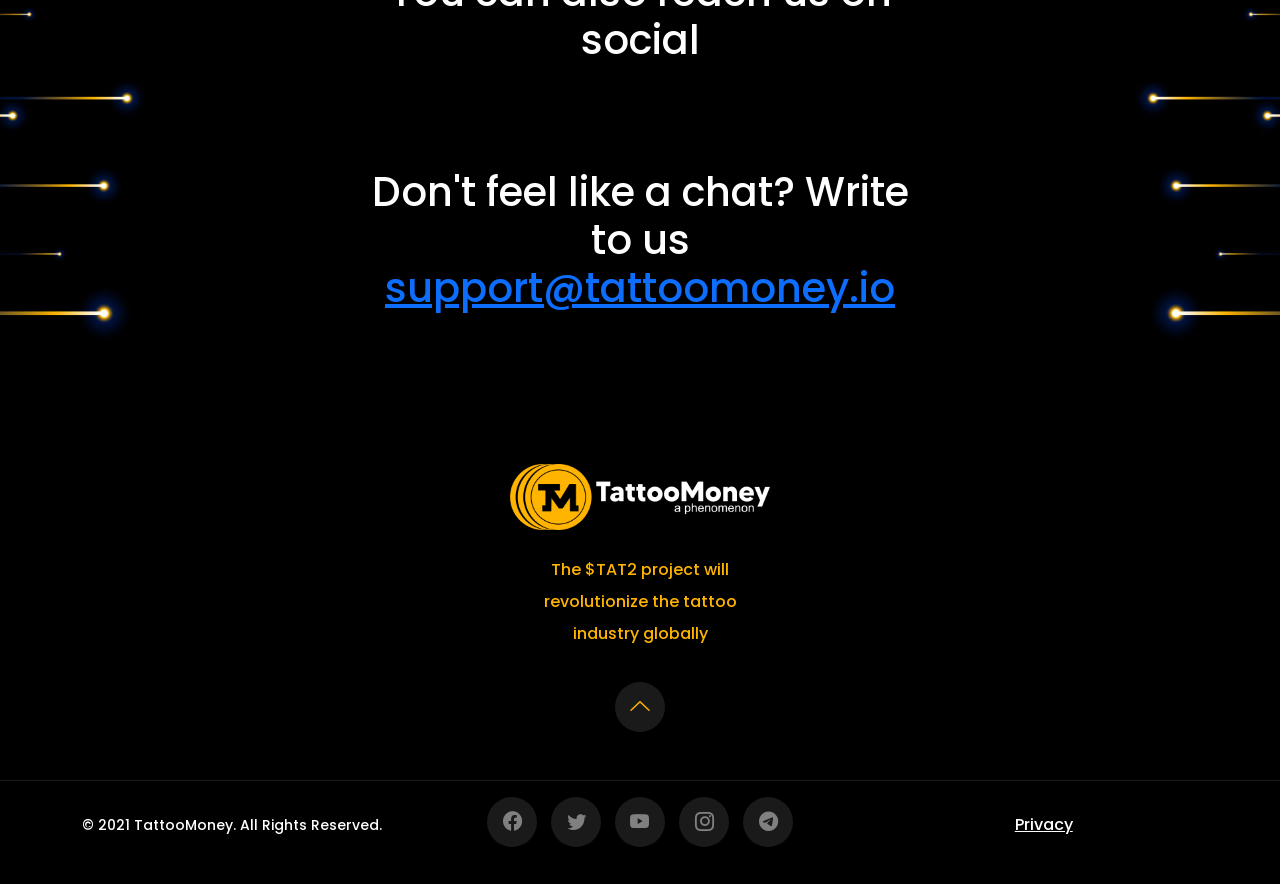Extract the bounding box of the UI element described as: "Privacy".

[0.793, 0.92, 0.838, 0.946]